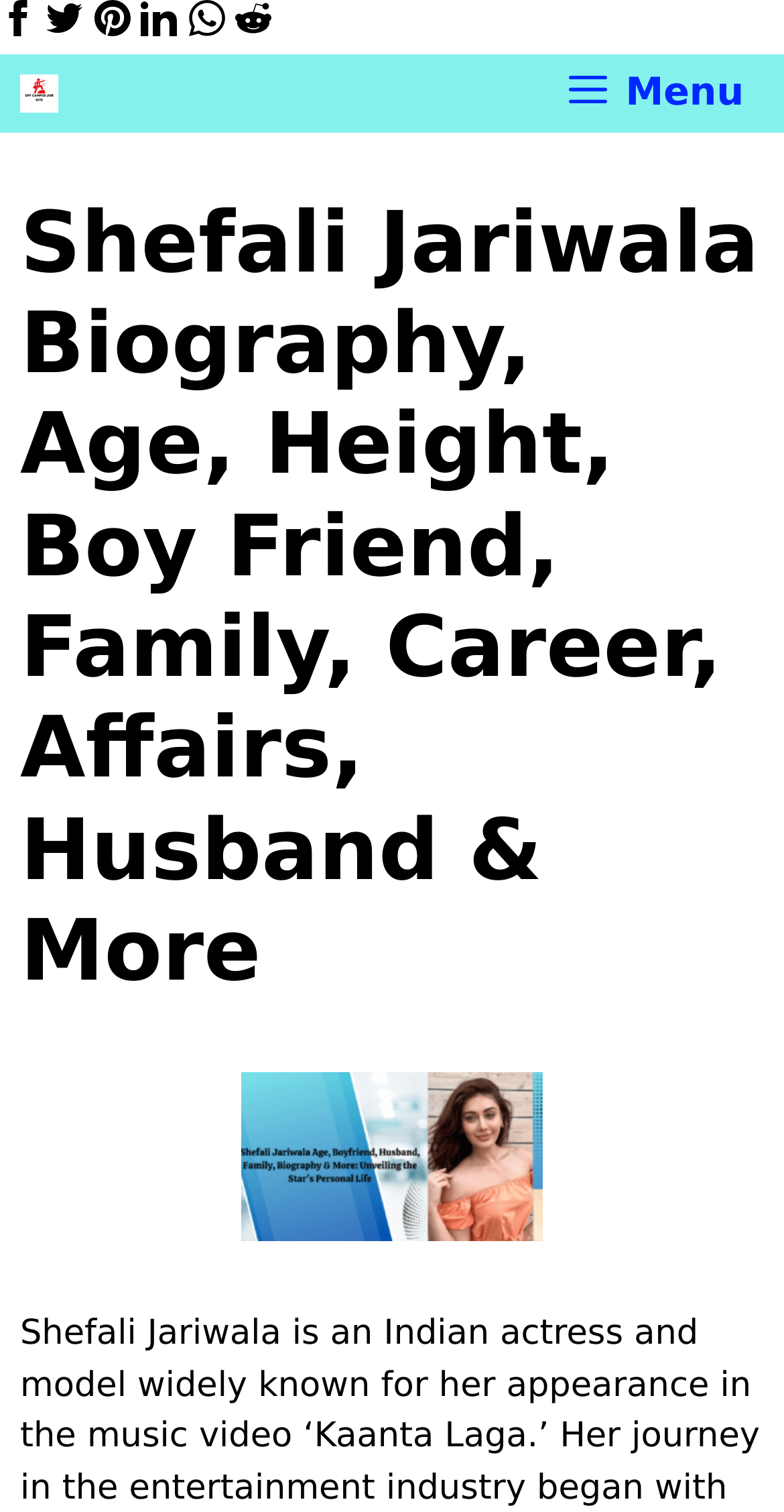Find the main header of the webpage and produce its text content.

Shefali Jariwala Biography, Age, Height, Boy Friend, Family, Career, Affairs, Husband & More